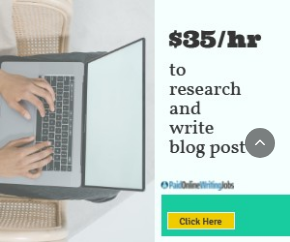Please answer the following question using a single word or phrase: 
What is the purpose of the 'Click Here' button?

To encourage applicants to take action